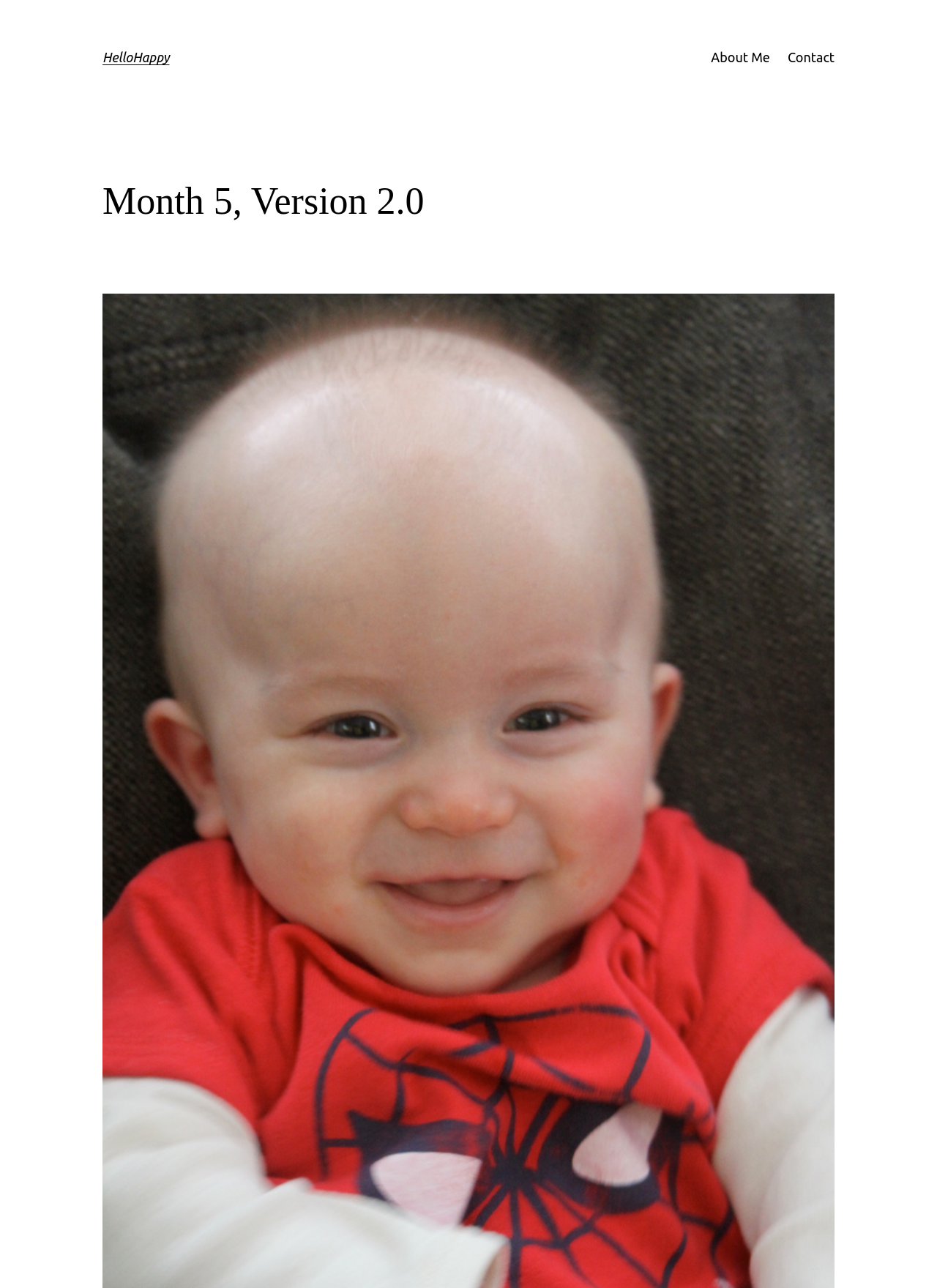Identify the bounding box coordinates for the UI element mentioned here: "Contact". Provide the coordinates as four float values between 0 and 1, i.e., [left, top, right, bottom].

[0.841, 0.036, 0.891, 0.053]